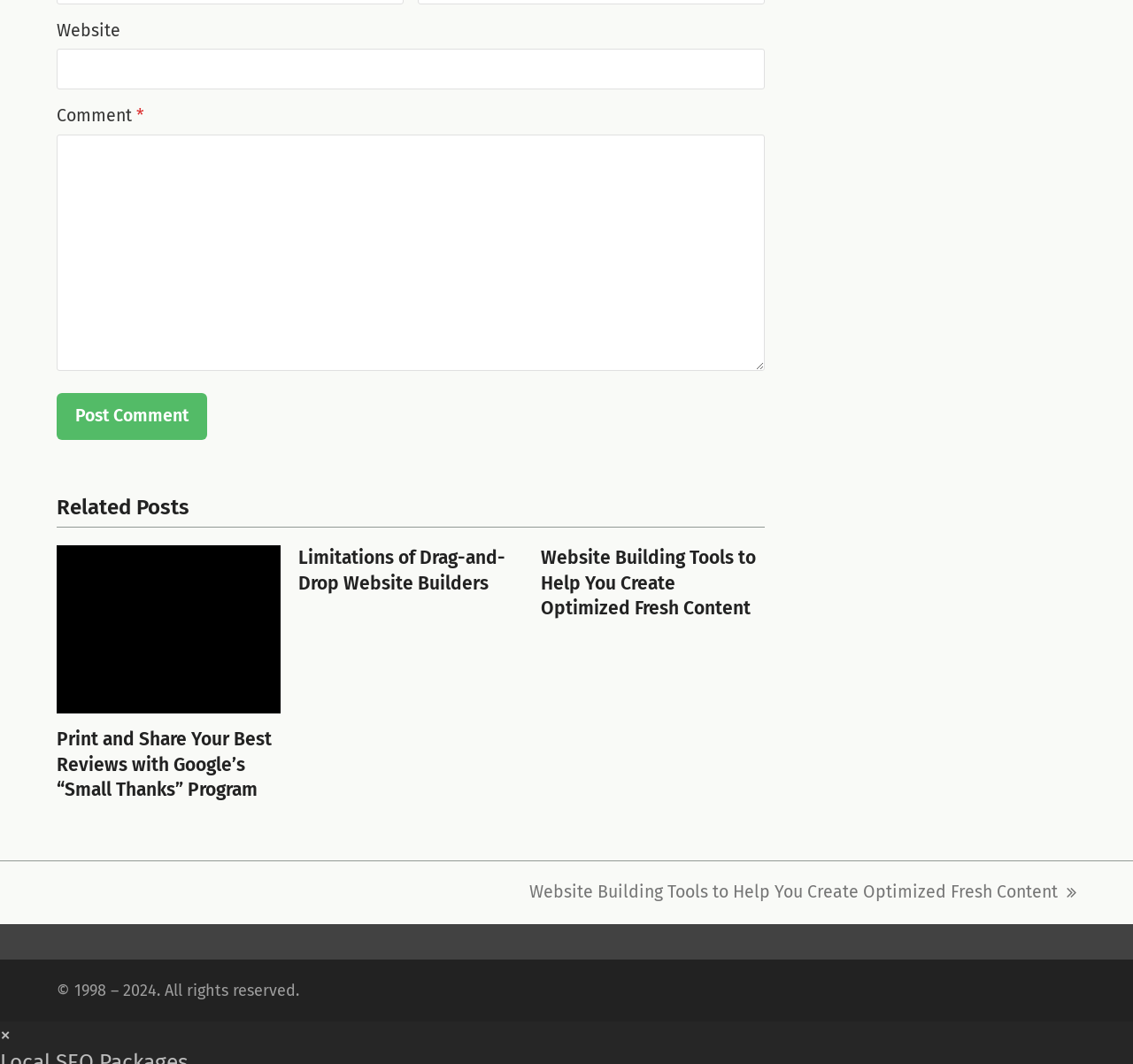Answer the following query concisely with a single word or phrase:
What is the label of the first textbox?

Website